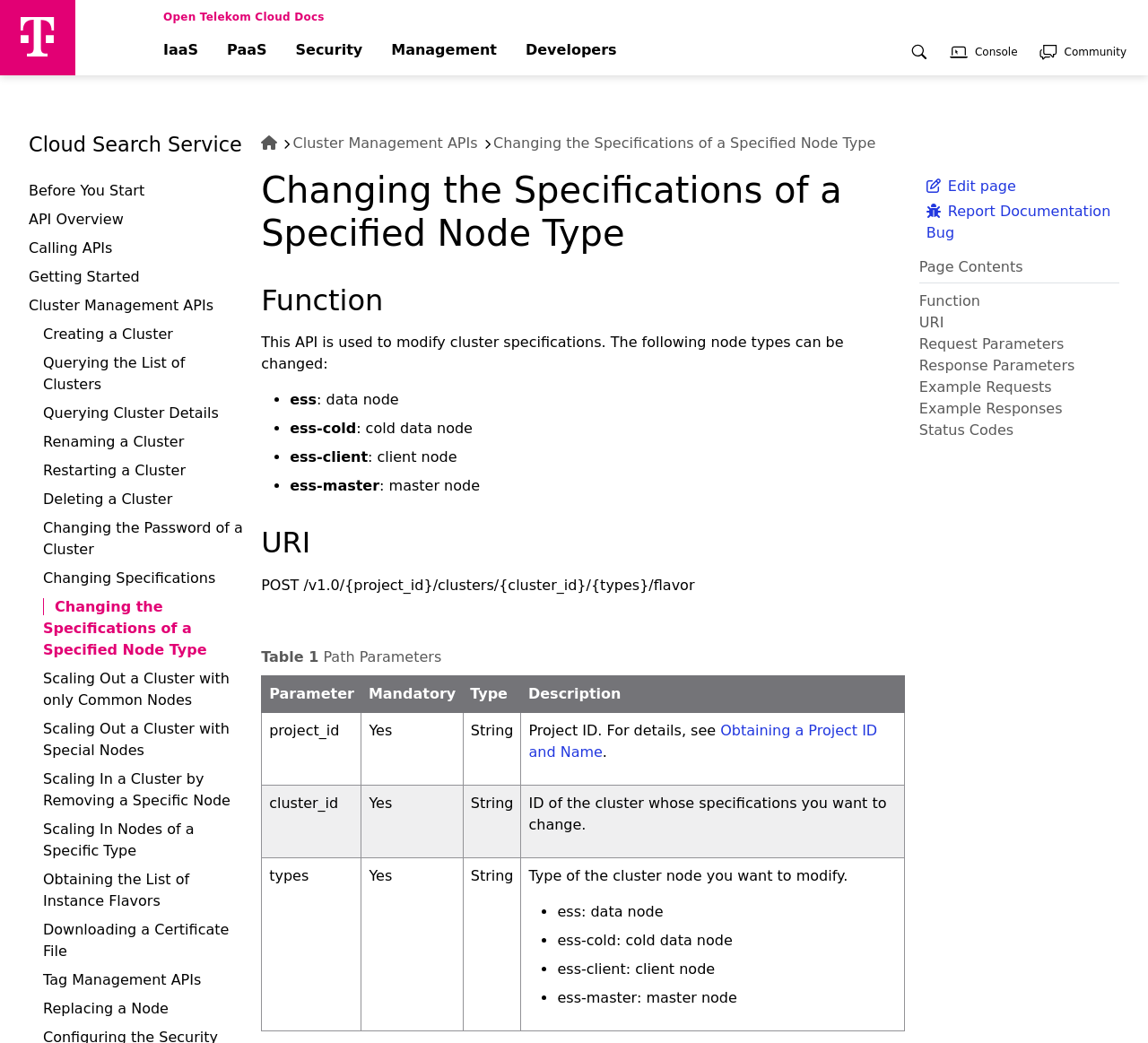Identify the bounding box coordinates for the element you need to click to achieve the following task: "Click the 'Console' menu item". The coordinates must be four float values ranging from 0 to 1, formatted as [left, top, right, bottom].

[0.827, 0.04, 0.886, 0.072]